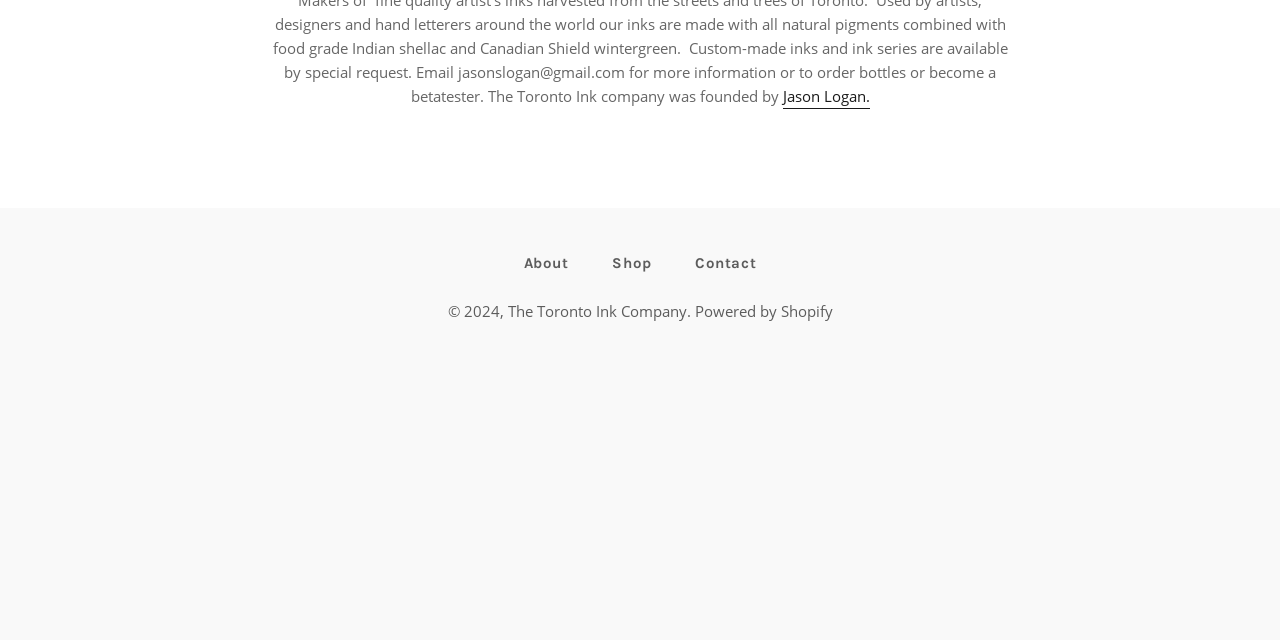Identify the bounding box coordinates for the UI element that matches this description: "The Toronto Ink Company".

[0.396, 0.47, 0.536, 0.502]